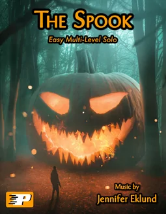Please provide a short answer using a single word or phrase for the question:
What is the background of the cover?

Misty woods